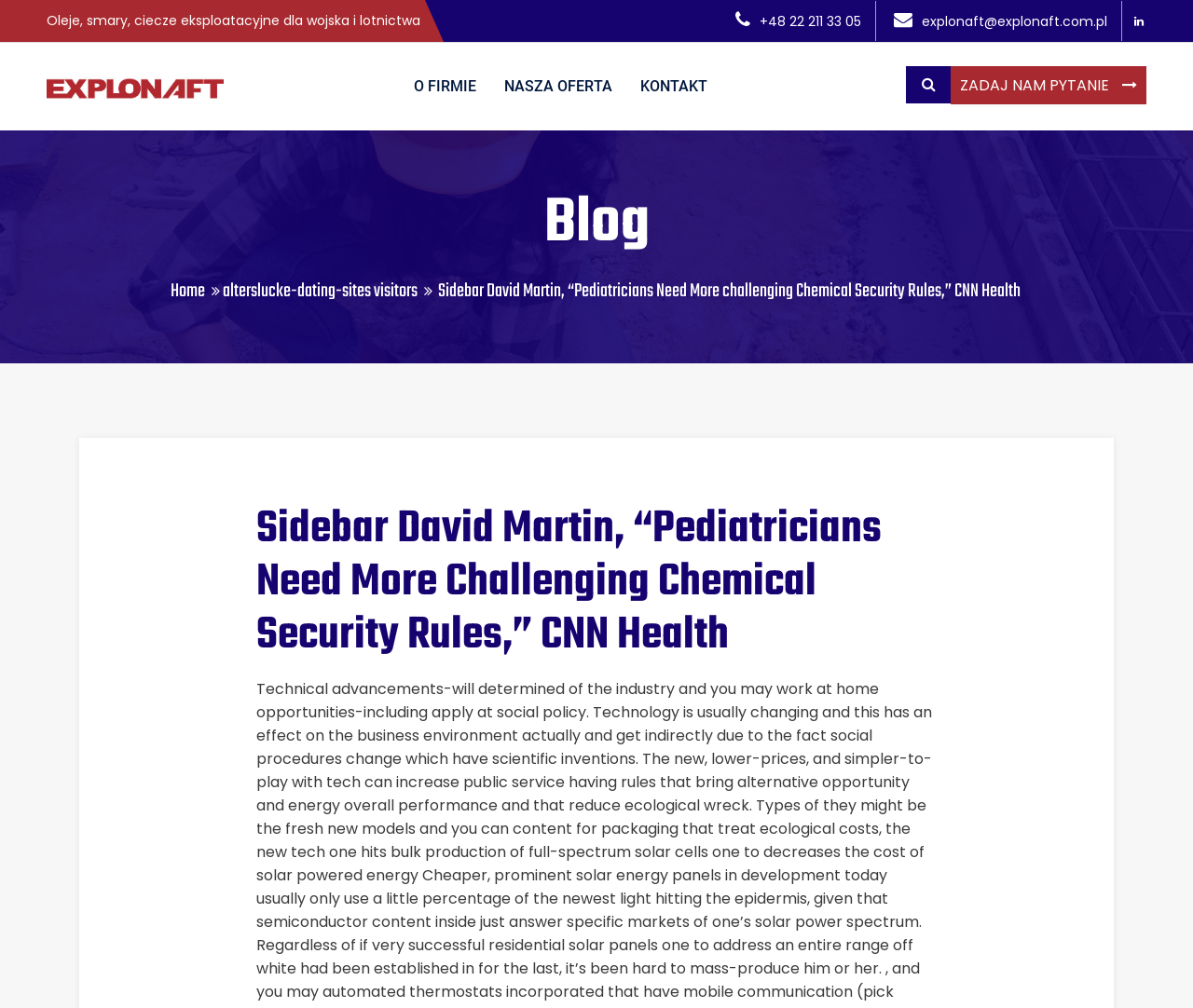What is the title of the blog section?
Using the details shown in the screenshot, provide a comprehensive answer to the question.

I found the title of the blog section by looking at the heading element that says 'Blog'. This element is located in the middle section of the webpage.